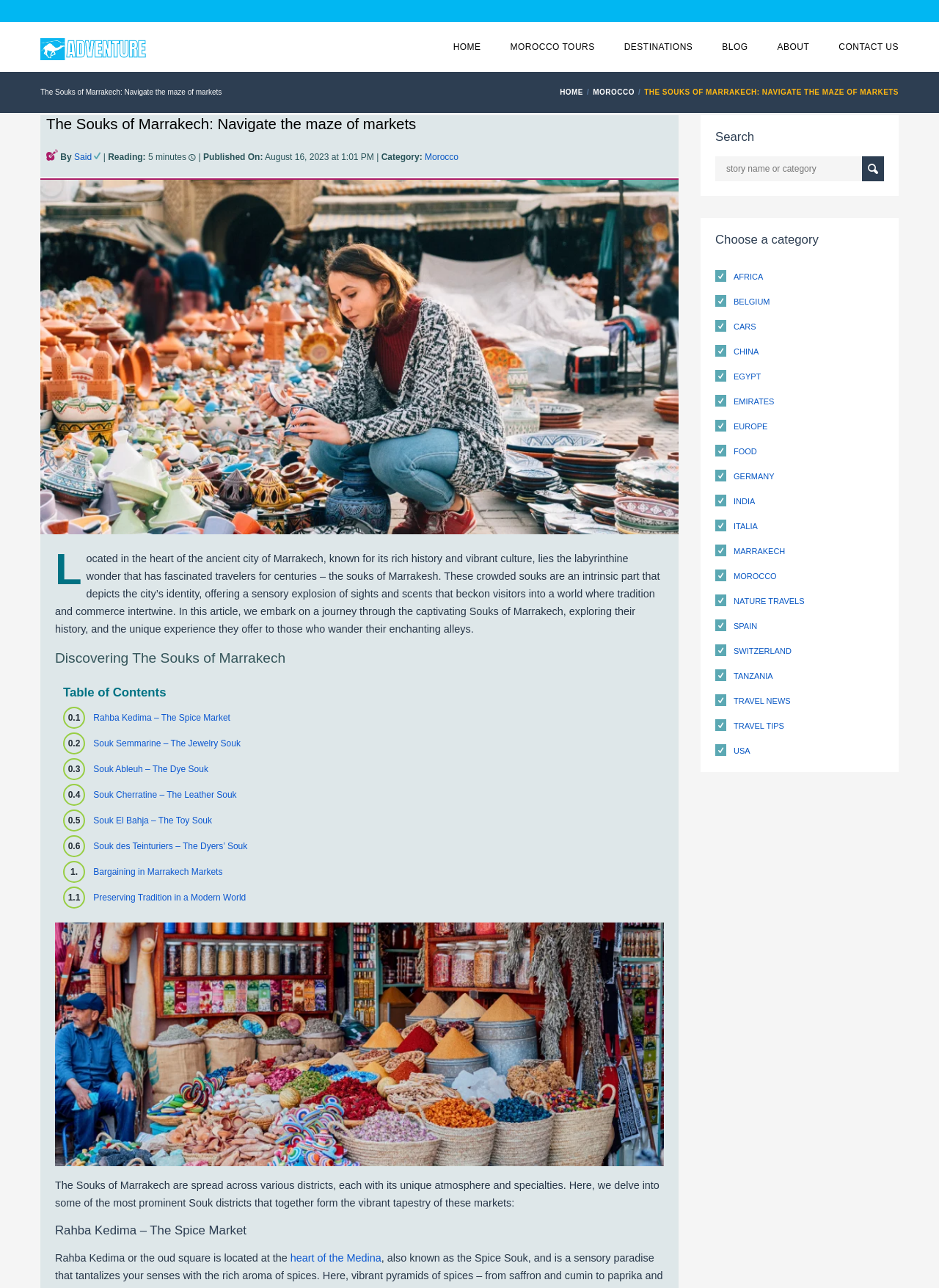Locate the bounding box of the UI element based on this description: "name="s" placeholder="story name or category"". Provide four float numbers between 0 and 1 as [left, top, right, bottom].

[0.762, 0.121, 0.941, 0.14]